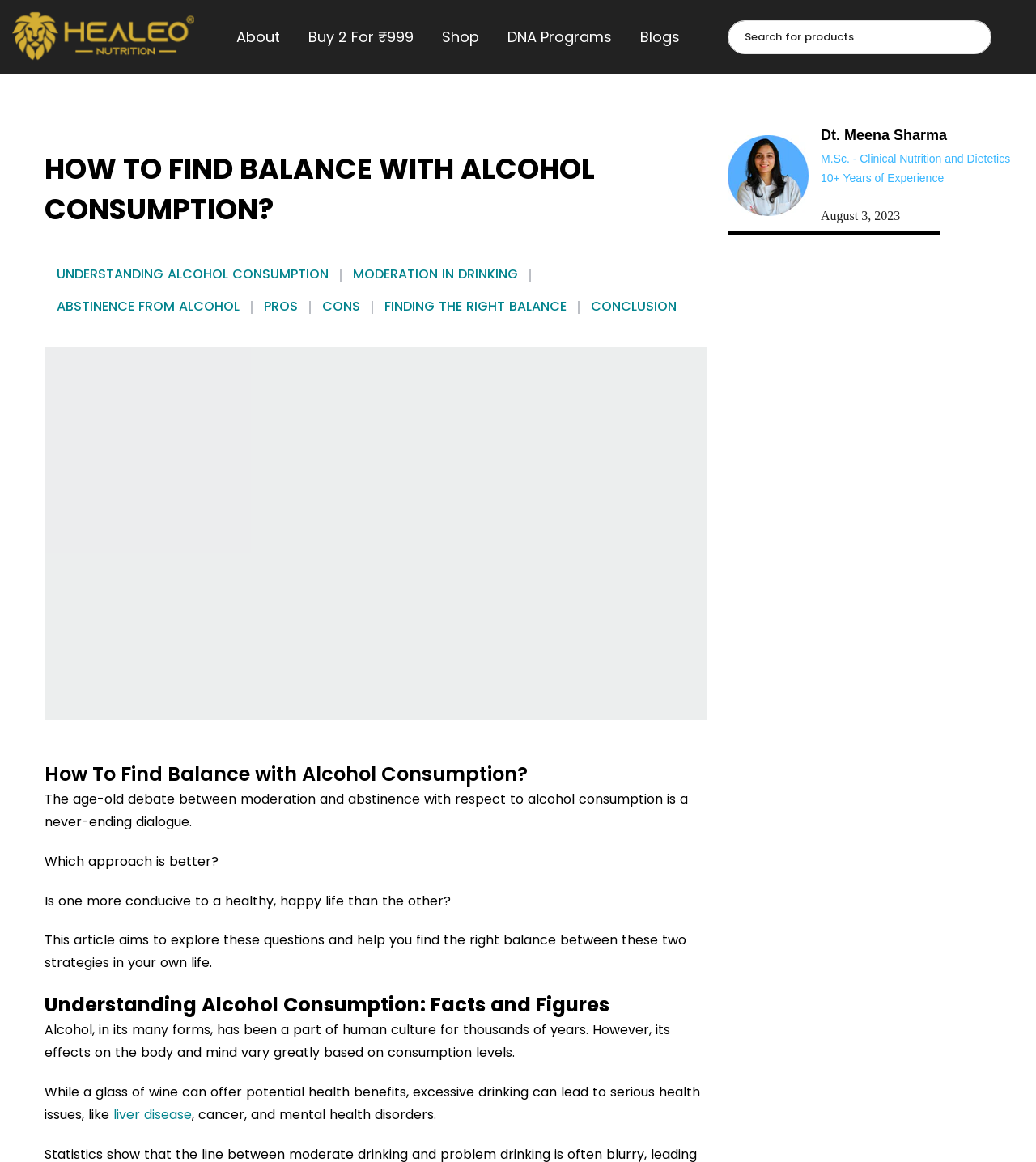Determine the bounding box coordinates of the clickable element to achieve the following action: 'Explore 'Blogs''. Provide the coordinates as four float values between 0 and 1, formatted as [left, top, right, bottom].

[0.604, 0.0, 0.67, 0.064]